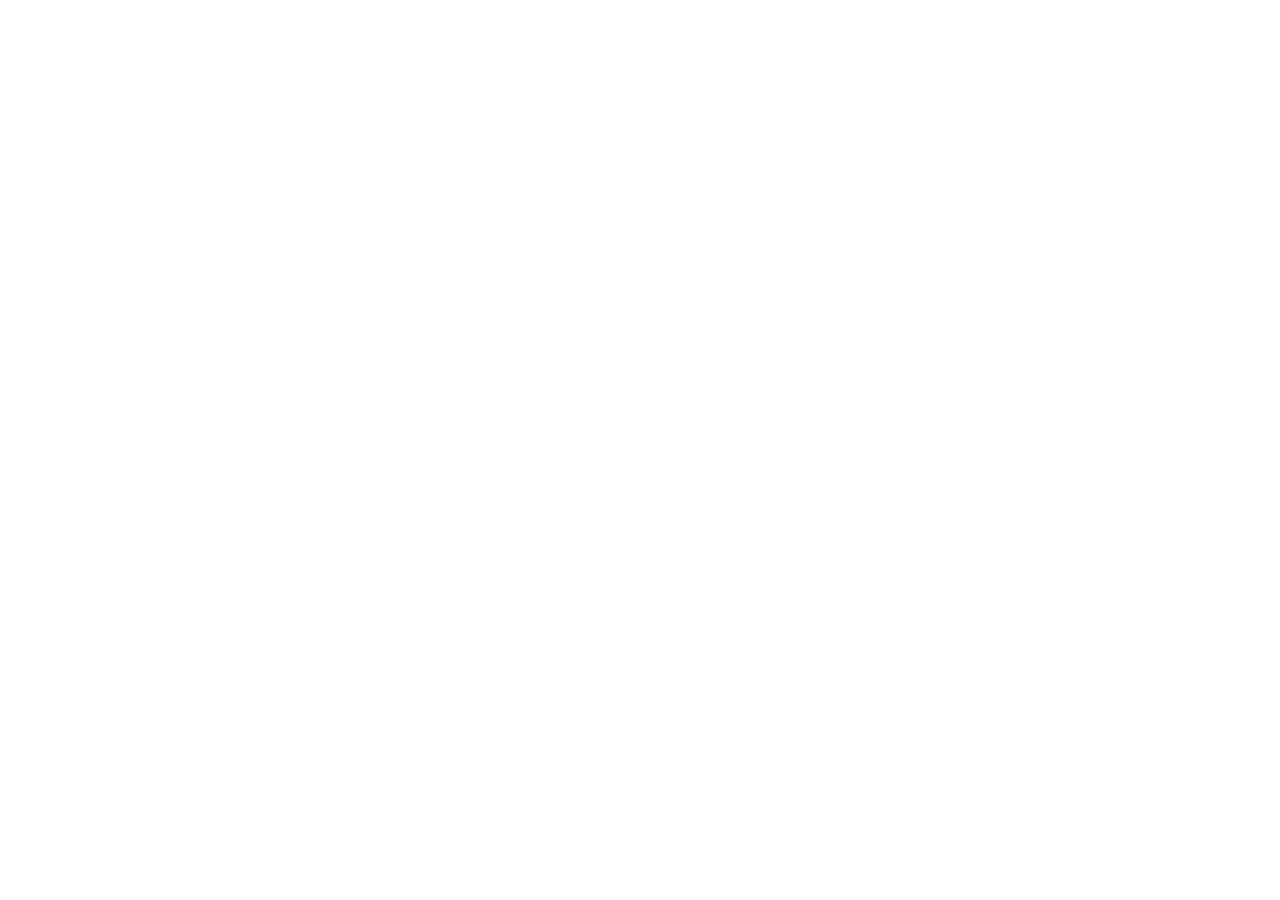What year was the copyright established for CDW?
We need a detailed and exhaustive answer to the question. Please elaborate.

The year the copyright was established for CDW can be found on the webpage, specifically in the StaticText element with the text 'Copyright © 2007 - 2024 CDW. All Rights Reserved.'.